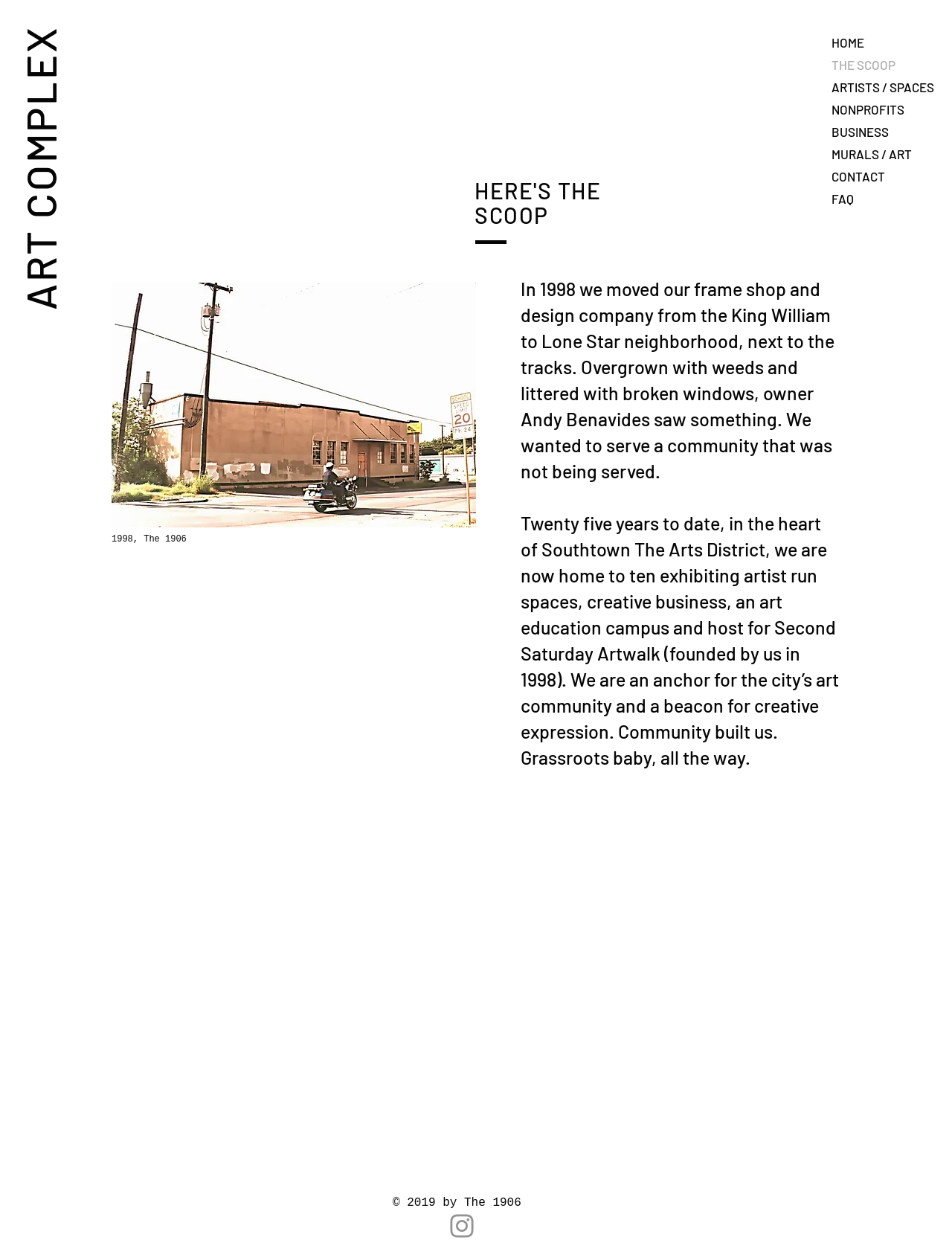How many exhibiting artist run spaces are there?
Give a single word or phrase answer based on the content of the image.

ten